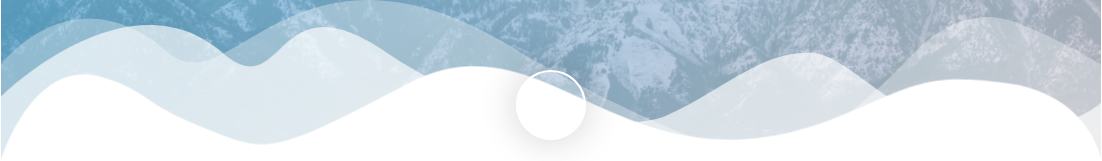Detail everything you observe in the image.

The image features a serene and stylized background, characterized by soft, flowing waves of blue and white tones. The design suggests a tranquil atmosphere, possibly evoking feelings of calmness and peace. This visual may serve as an appealing backdrop for topics related to childhood health and wellness, as it complements the surrounding text discussing "Childhood Thumb Sucking: Impacts on Dental Health and How to End the Habit." The overall aesthetic invites viewers to engage with the content, highlighting the importance of dental health in children and the role of professional guidance in overcoming childhood habits.